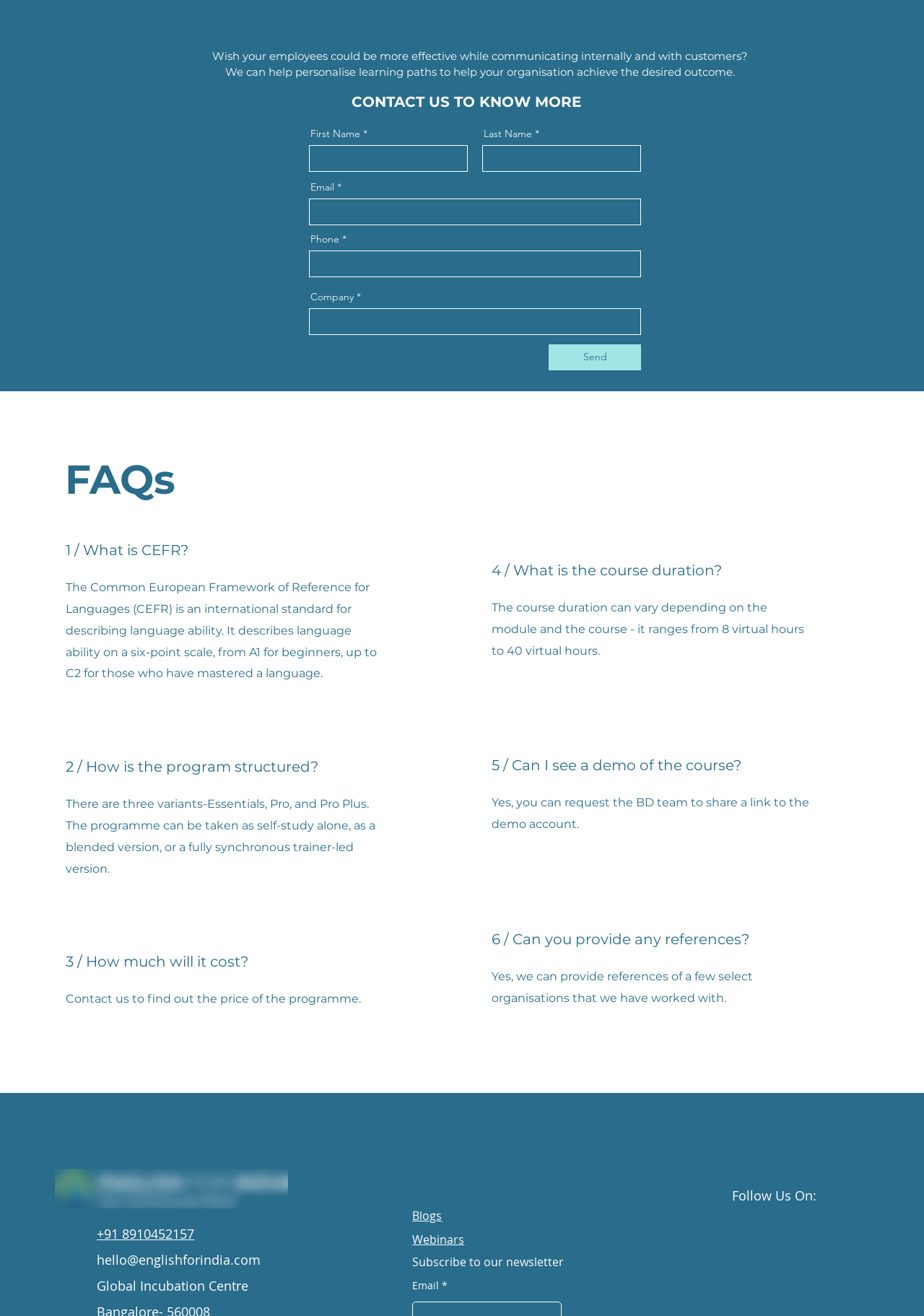Given the element description "aria-label="Instagram"" in the screenshot, predict the bounding box coordinates of that UI element.

[0.848, 0.924, 0.868, 0.938]